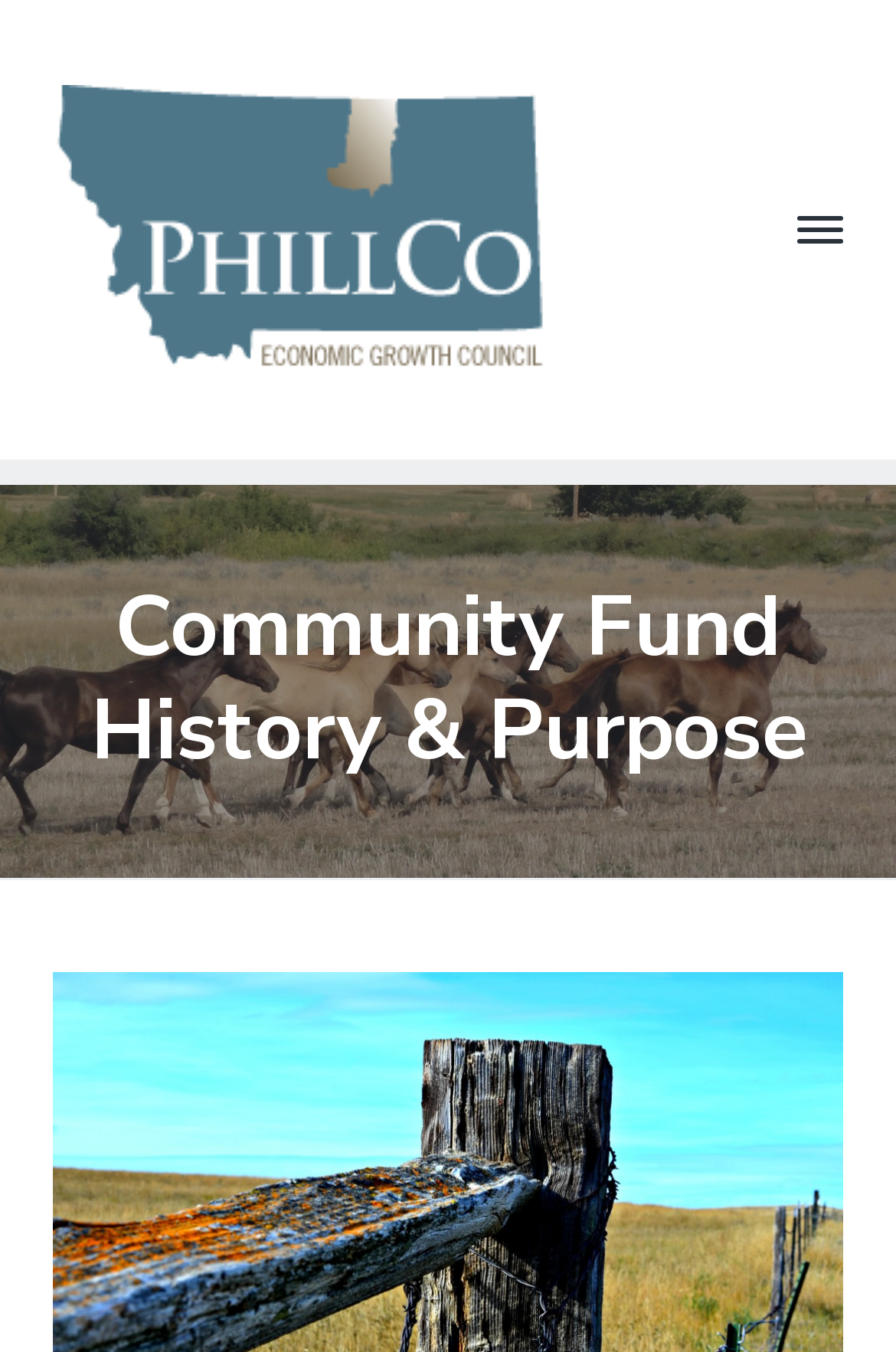Identify the bounding box coordinates for the UI element described as: "parent_node: Phillco Economic Growth Council". The coordinates should be provided as four floats between 0 and 1: [left, top, right, bottom].

[0.06, 0.063, 0.701, 0.277]